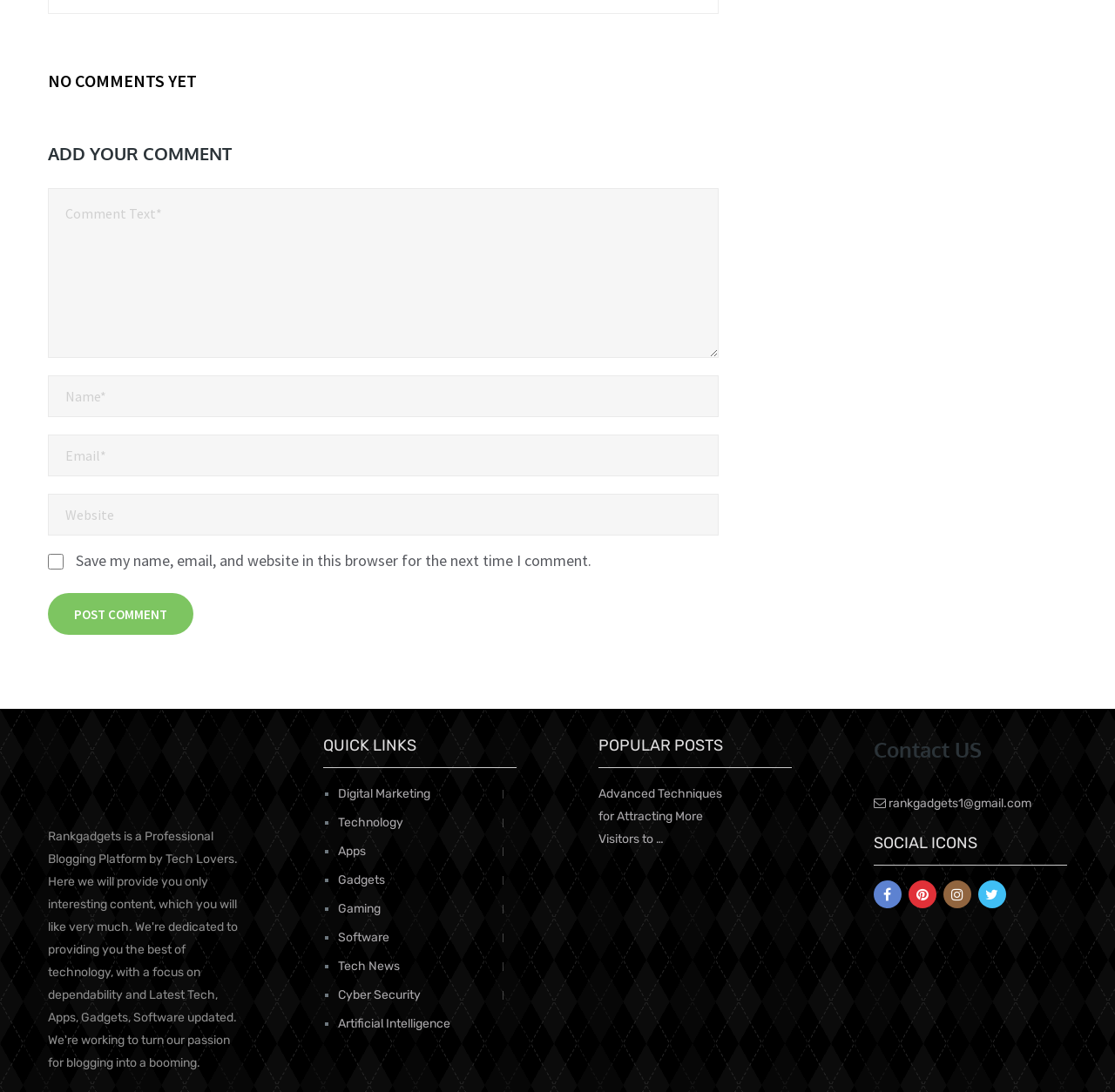Can you provide the bounding box coordinates for the element that should be clicked to implement the instruction: "Contact via email"?

[0.794, 0.729, 0.925, 0.742]